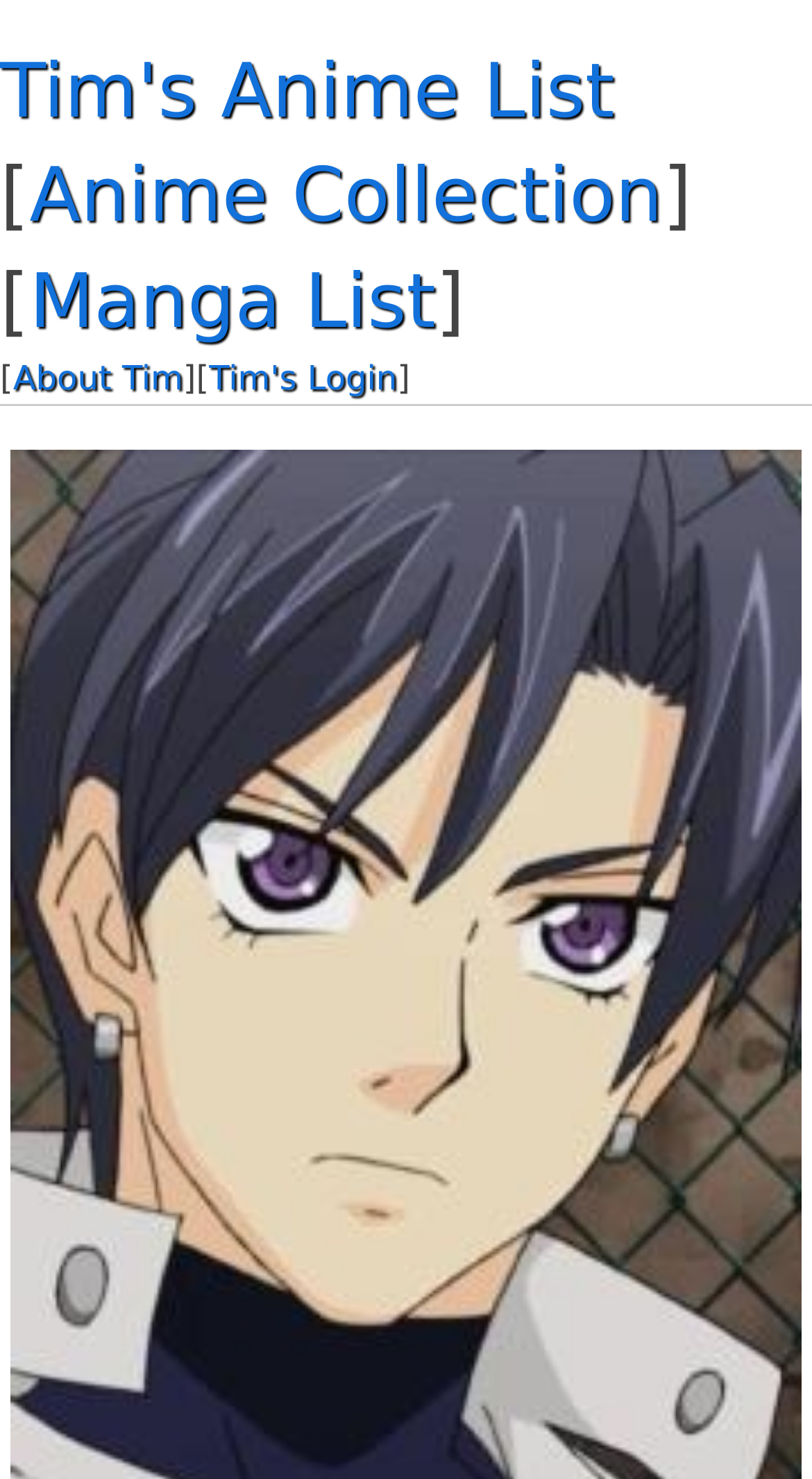Using the element description: "Tim's Anime List", determine the bounding box coordinates. The coordinates should be in the format [left, top, right, bottom], with values between 0 and 1.

[0.0, 0.034, 0.757, 0.092]